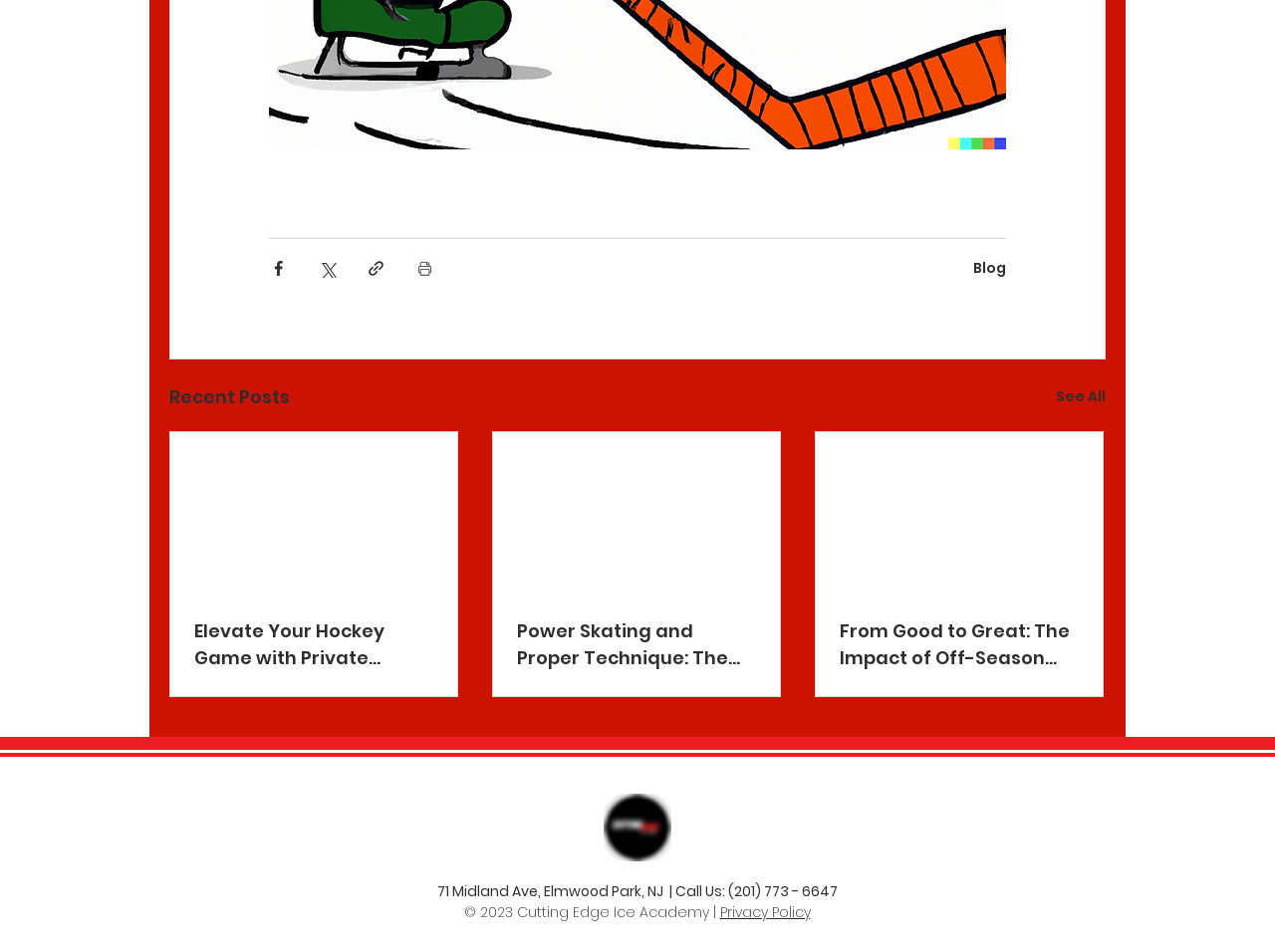Please answer the following question using a single word or phrase: 
What is the link text of the first article under 'Recent Posts'?

Elevate Your Hockey Game with Private Coaching: Unlocking Your Full Potential